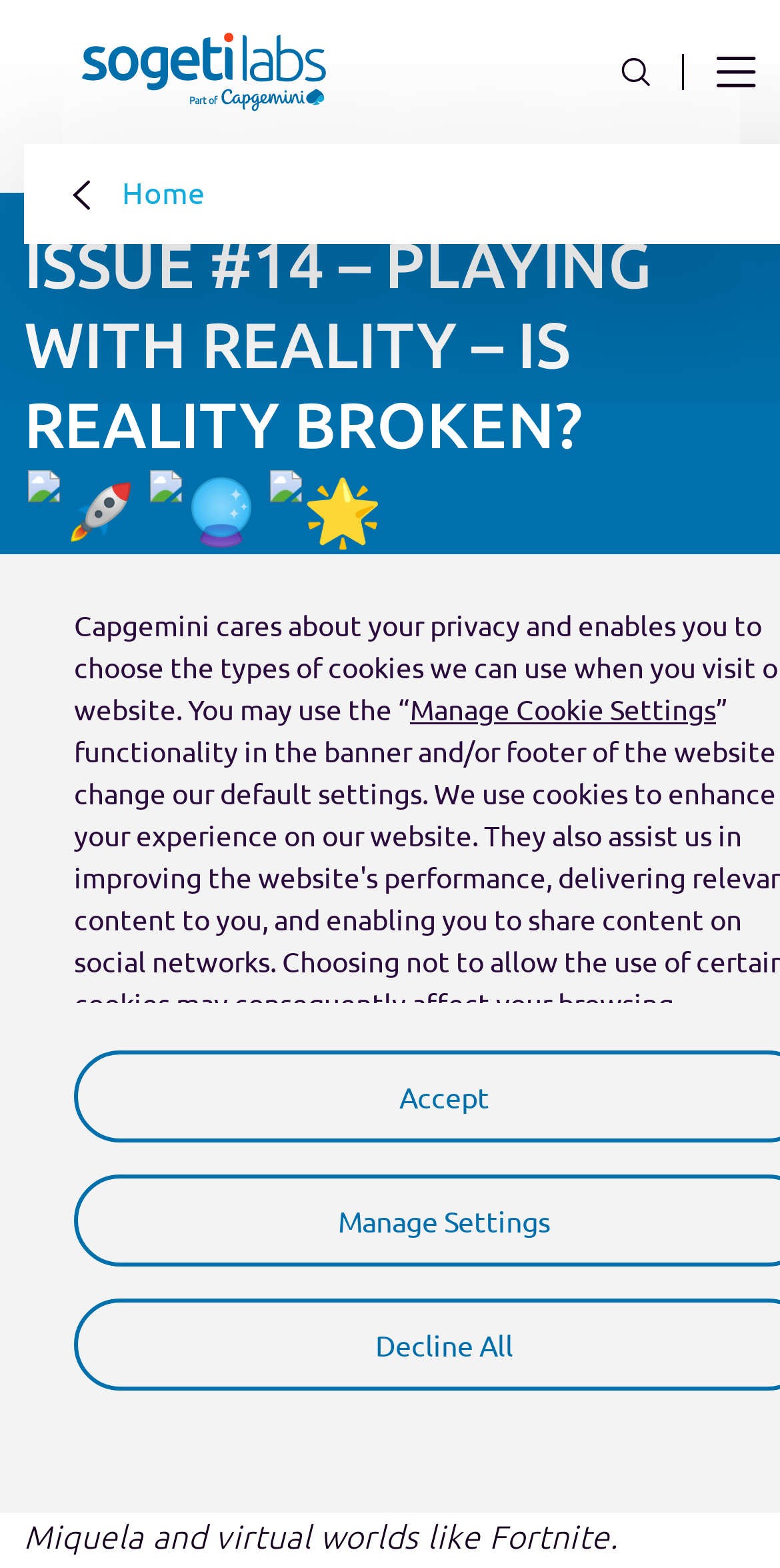With reference to the screenshot, provide a detailed response to the question below:
What is the name of the virtual influencer mentioned?

The name of the virtual influencer is mentioned in the static text element, which describes modern phenomena like virtual humans, including CGI Influencer Lil Miquela.